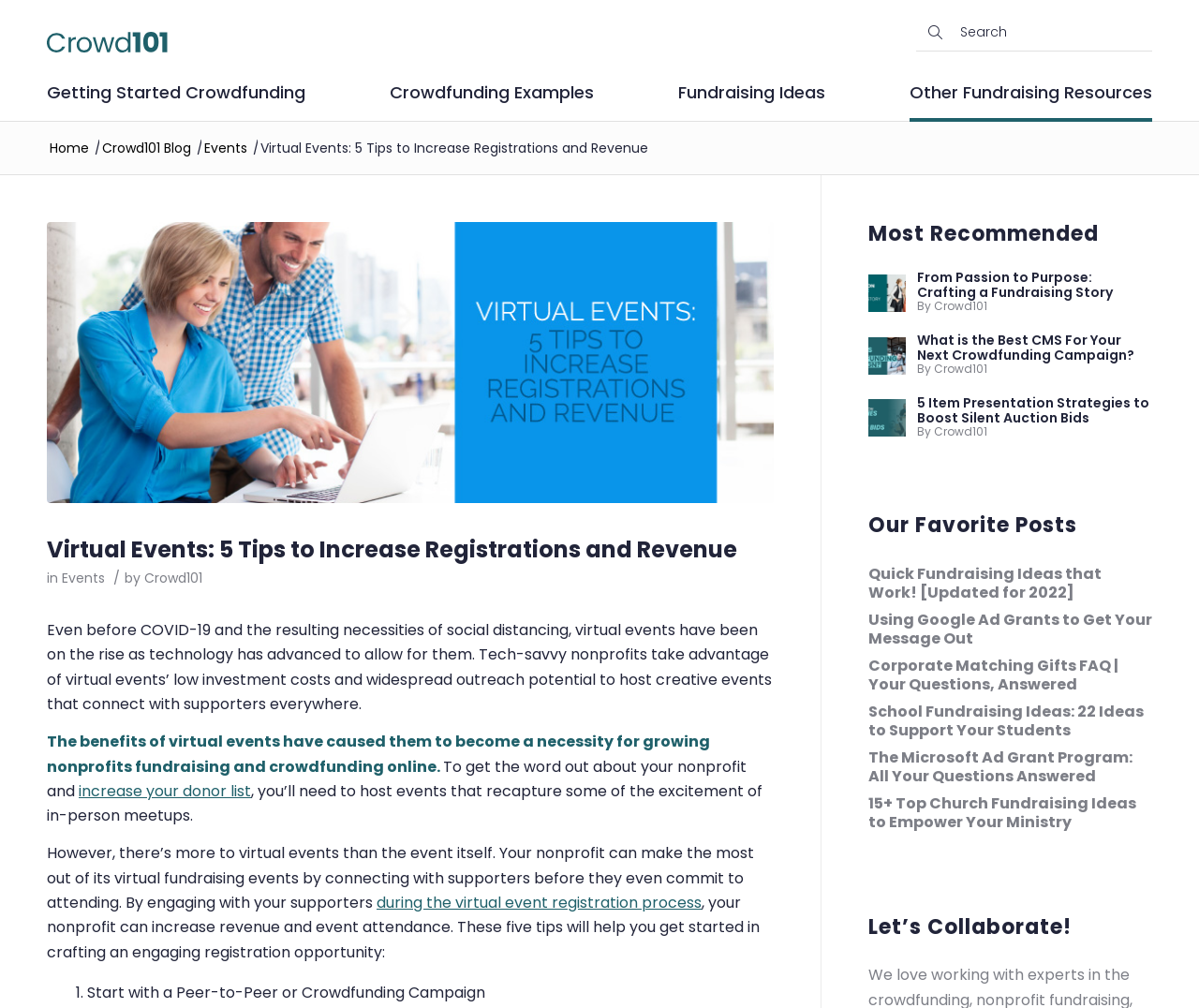Identify the bounding box for the UI element specified in this description: "Getting Started Crowdfunding". The coordinates must be four float numbers between 0 and 1, formatted as [left, top, right, bottom].

[0.039, 0.083, 0.255, 0.115]